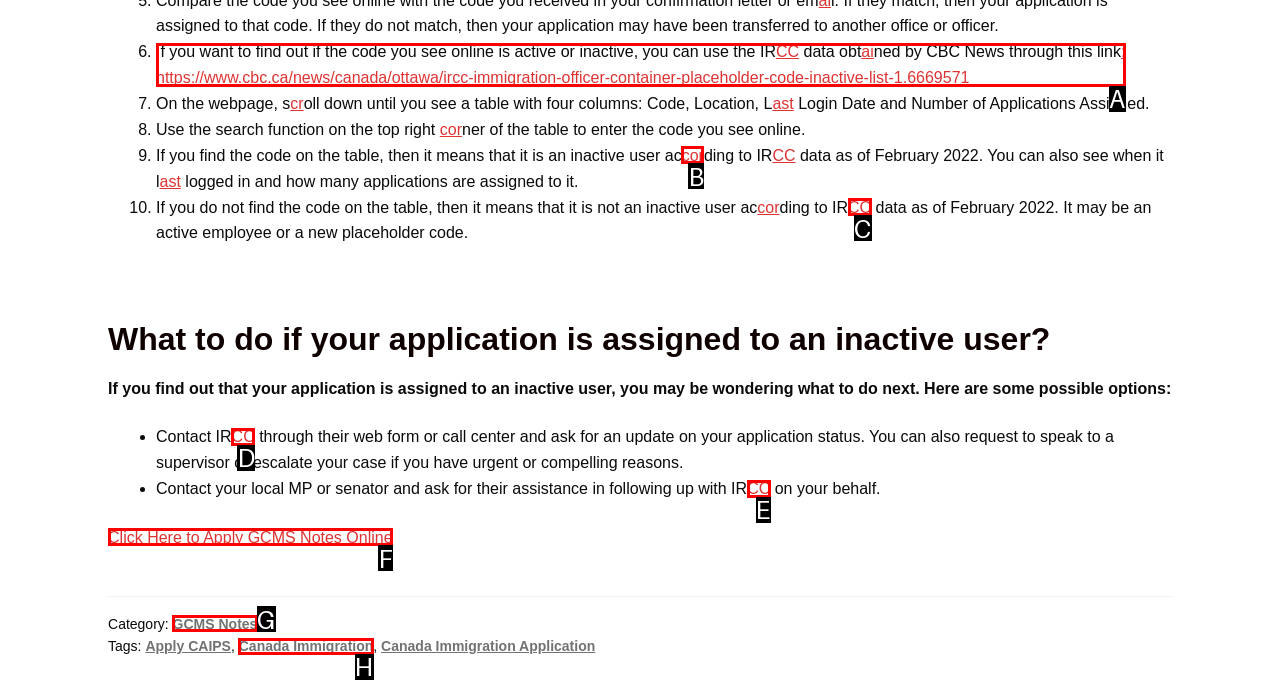Determine the letter of the element to click to accomplish this task: Sign in with classic sign in. Respond with the letter.

None